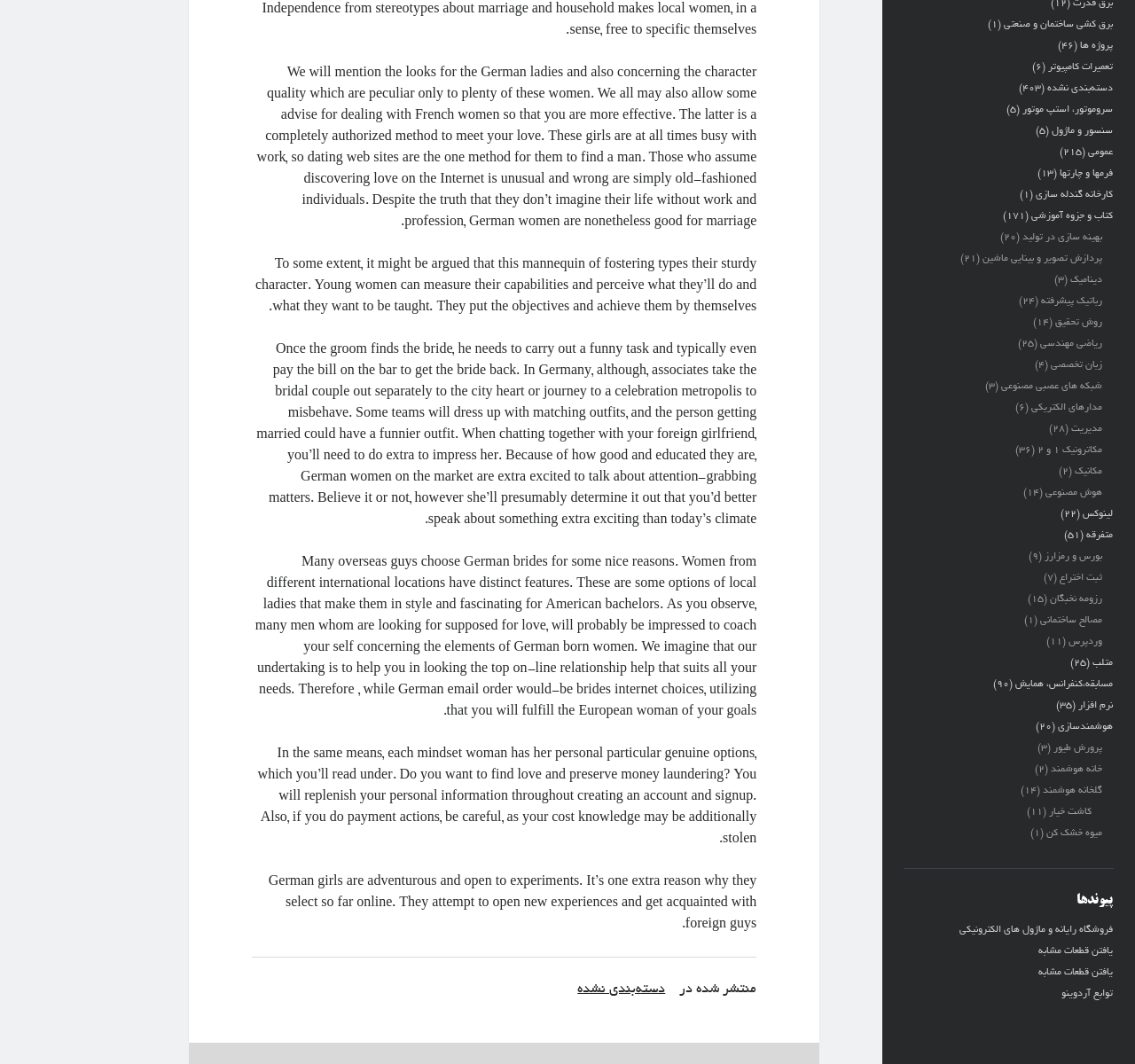What is the category with the most items?
Give a one-word or short phrase answer based on the image.

دسته‌بندی نشده